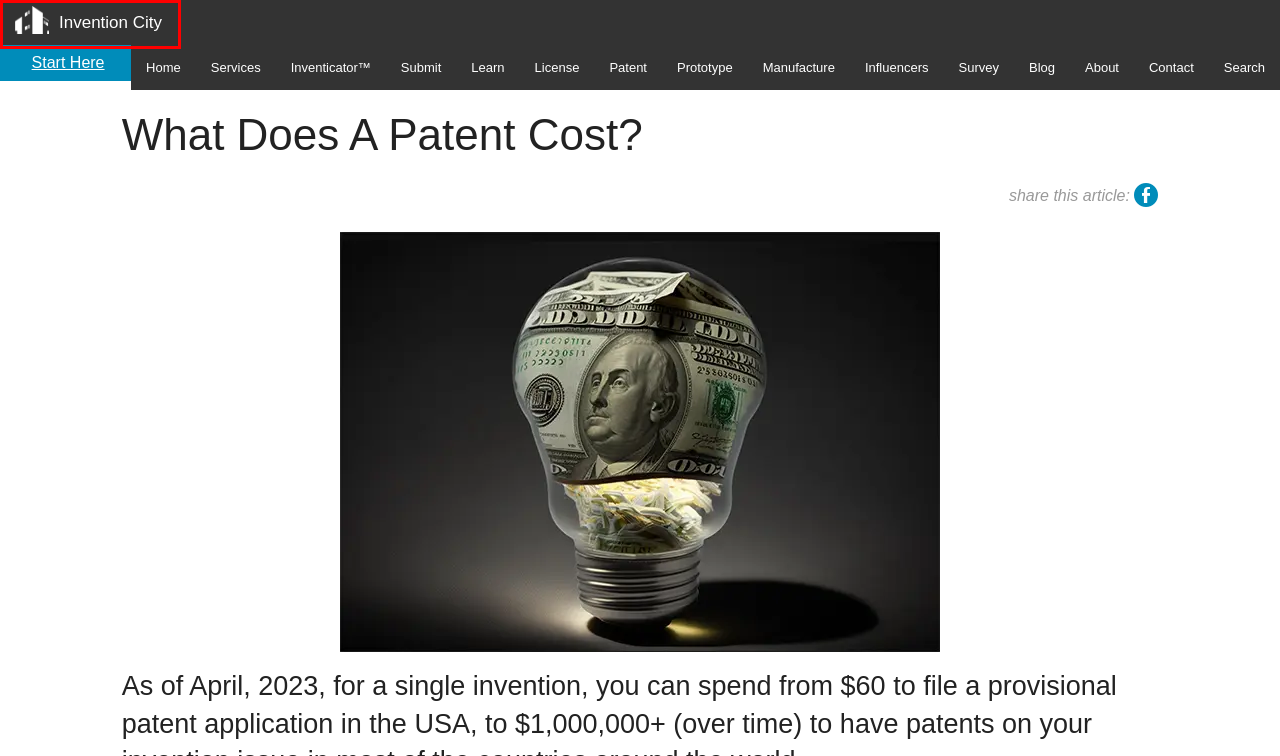Take a look at the provided webpage screenshot featuring a red bounding box around an element. Select the most appropriate webpage description for the page that loads after clicking on the element inside the red bounding box. Here are the candidates:
A. Articles - Invention City
B. Company - Invention City
C. Invention Prototype Design and Development - Invention City
D. Services for Inventors - Invention City
E. Manufacturing A New Product from an Invention - Invention City
F. Inventor Help: Prototype, Patent, License and Sell Inventions. - Invention City
G. Invention City
H. Submit Your Invention for Honest Review and Possible Licensing Deal - Invention City

F